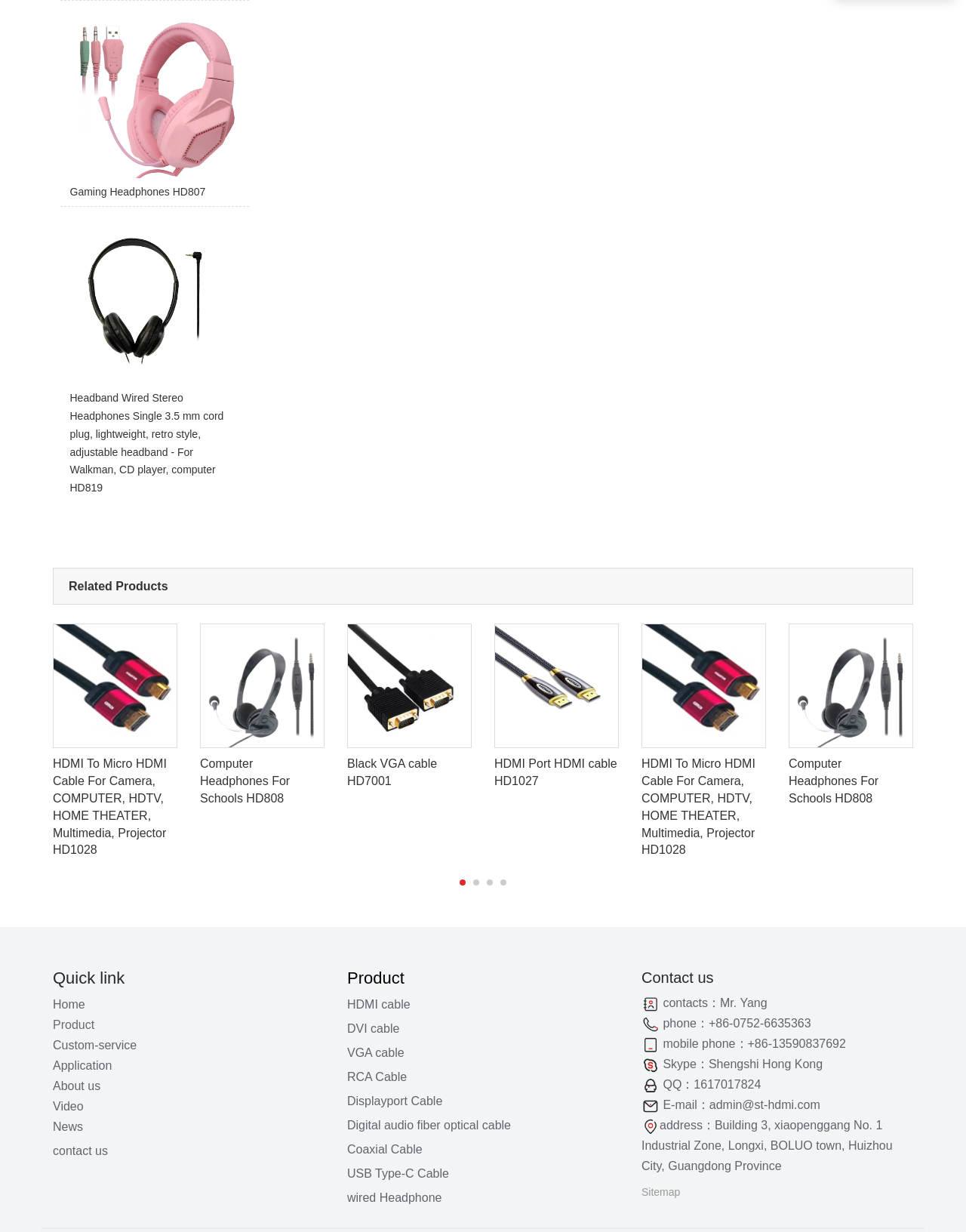Using the given element description, provide the bounding box coordinates (top-left x, top-left y, bottom-right x, bottom-right y) for the corresponding UI element in the screenshot: DVI cable

[0.359, 0.832, 0.414, 0.84]